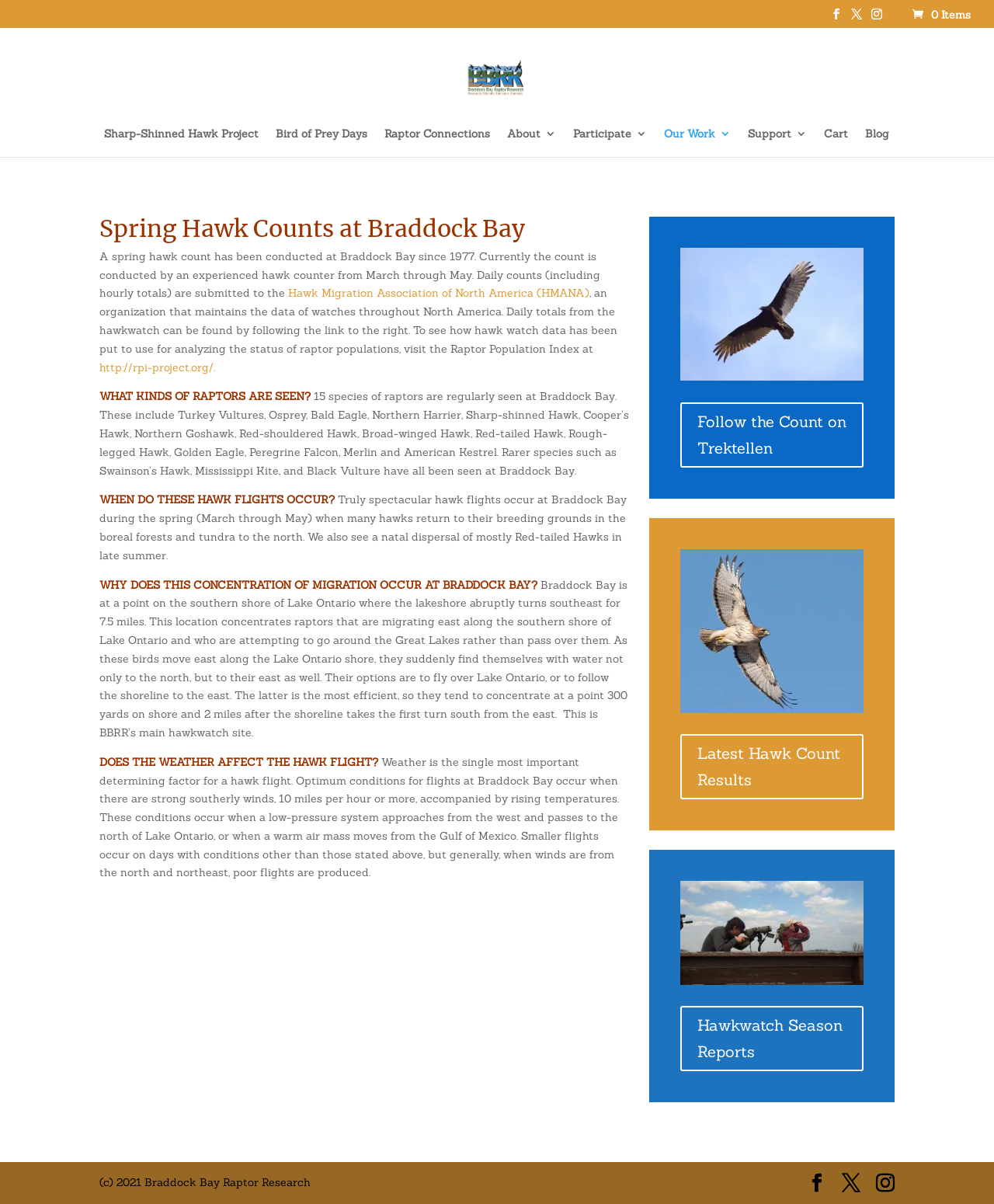What is the purpose of the hawk count at Braddock Bay?
Carefully examine the image and provide a detailed answer to the question.

I found the answer by reading the text in the article section, which mentions that daily totals from the hawkwatch can be found by following the link to the right, and that hawk watch data has been put to use for analyzing the status of raptor populations.